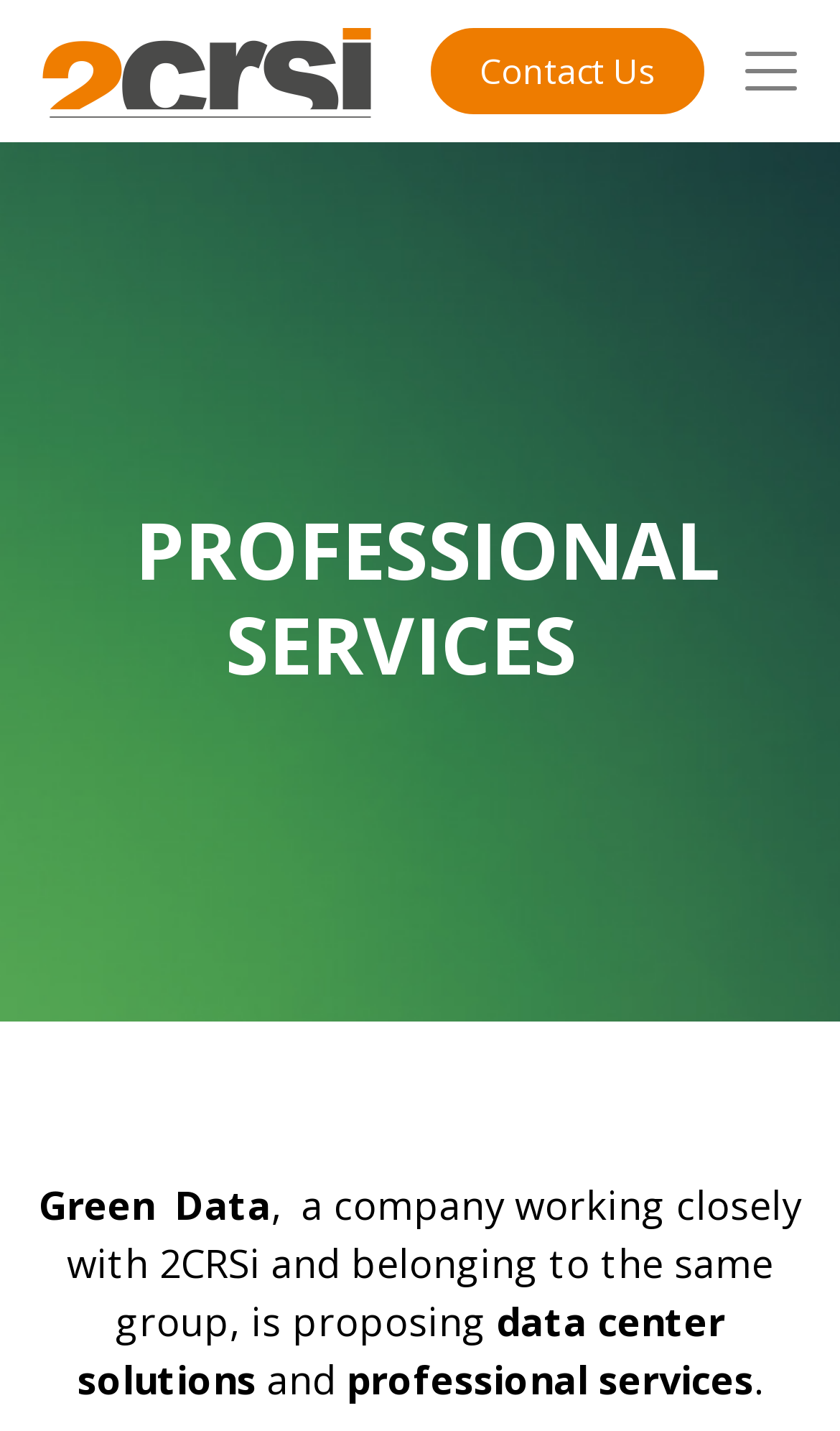Provide a brief response to the question below using a single word or phrase: 
What is the relationship between 2CRSi and the company mentioned?

Belonging to the same group